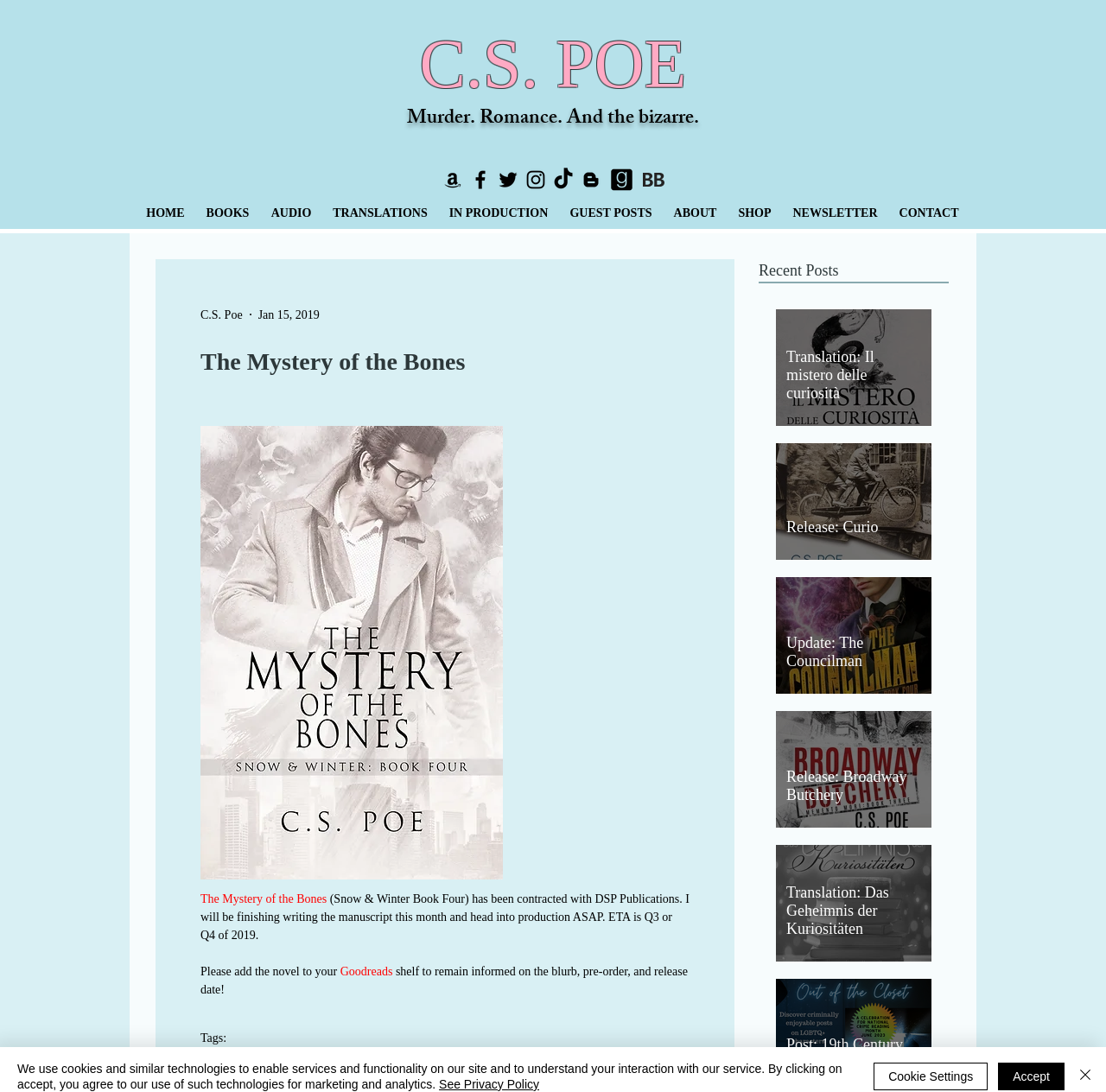Determine the bounding box coordinates for the UI element matching this description: "SHOP".

[0.658, 0.184, 0.707, 0.206]